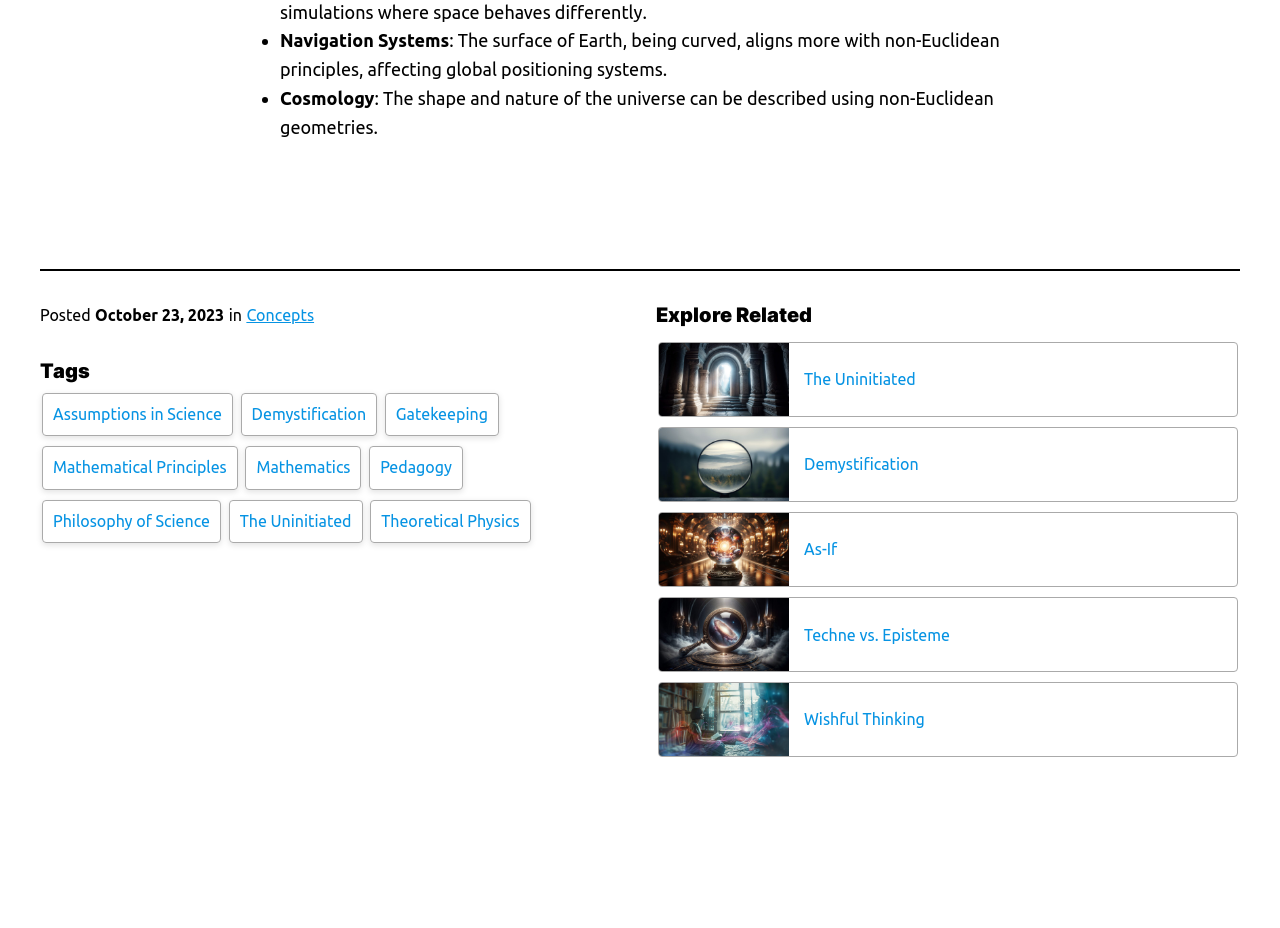What is the date of the post?
Using the image, provide a concise answer in one word or a short phrase.

October 23, 2023